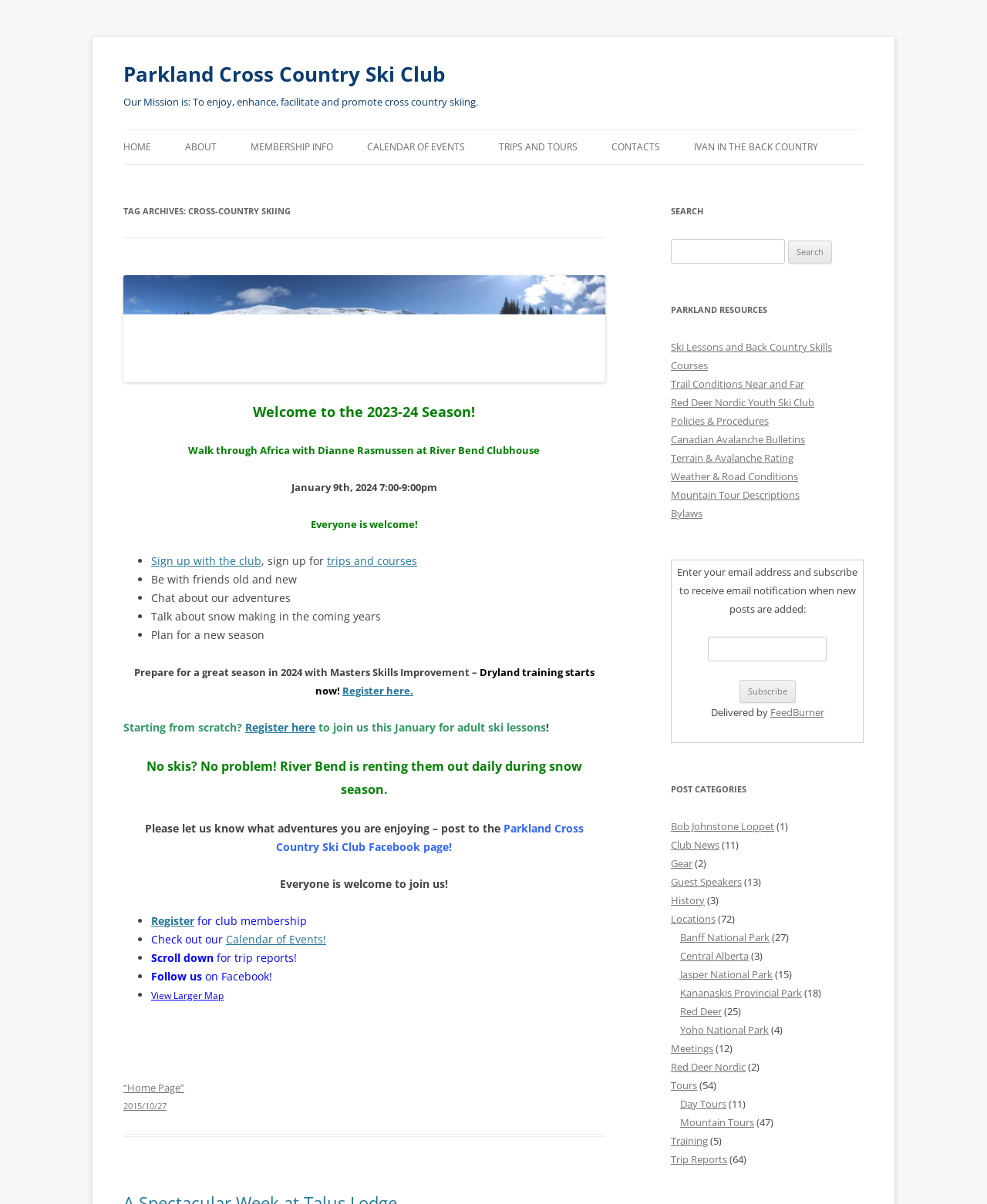Please answer the following question using a single word or phrase: 
What is the purpose of the club?

To enjoy, enhance, facilitate and promote cross country skiing